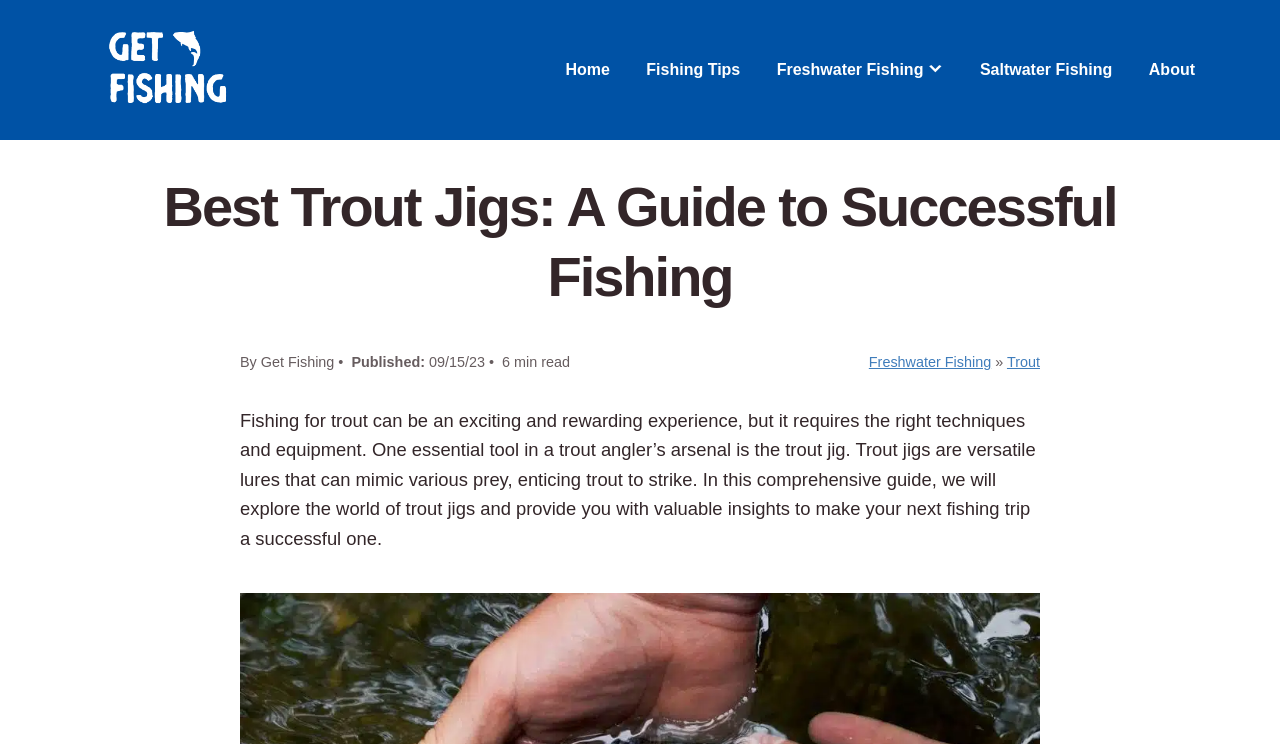Based on the image, give a detailed response to the question: How long does it take to read the article?

I found this information by looking at the published date and time section, where it says '09/15/23 • 6 min read'. This indicates that the article takes approximately 6 minutes to read.